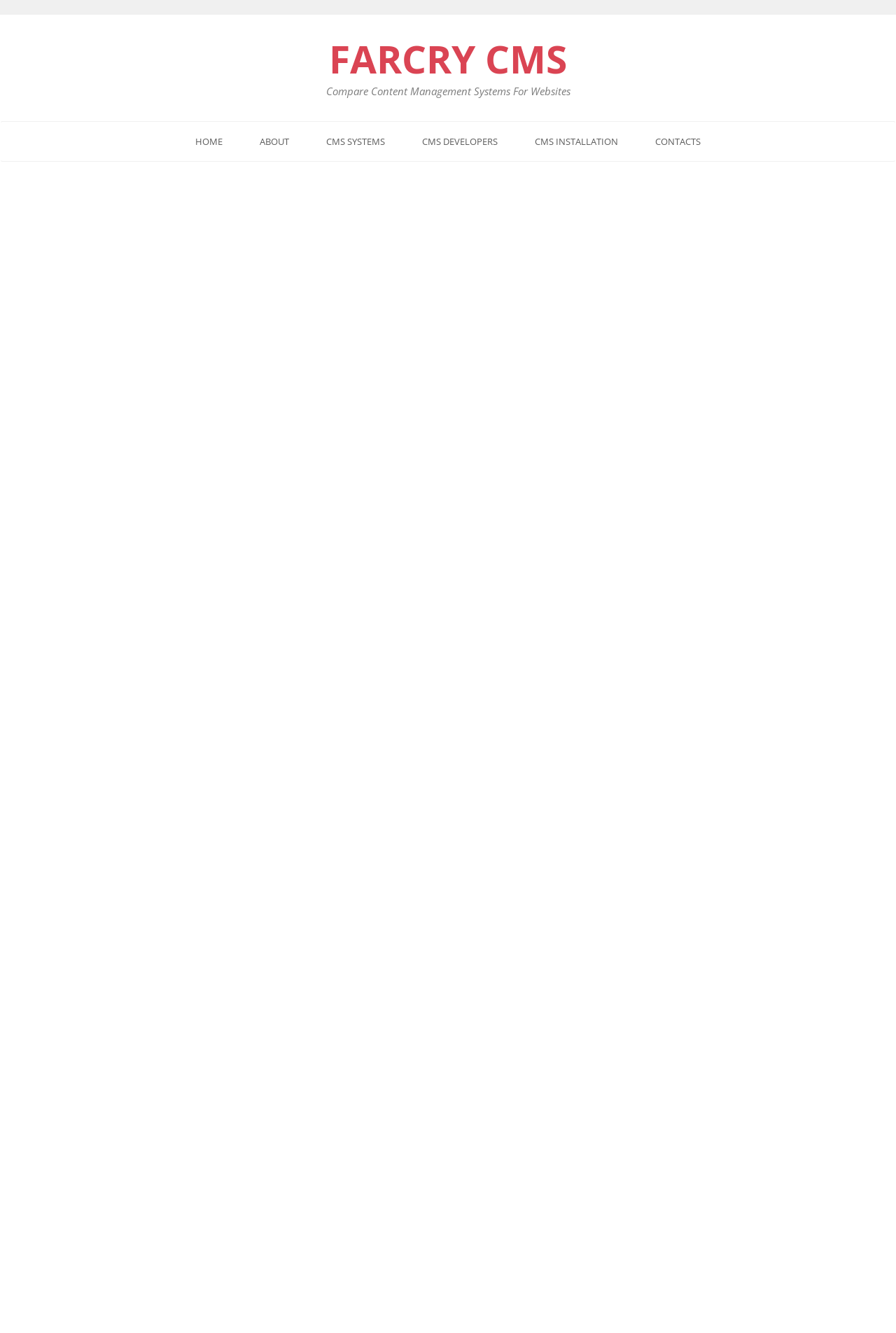What is the date of the last recent post?
Please provide a full and detailed response to the question.

The date of the last recent post can be found by looking at the StaticText elements with dates. The last recent post has a date 'June 16, 2021'.